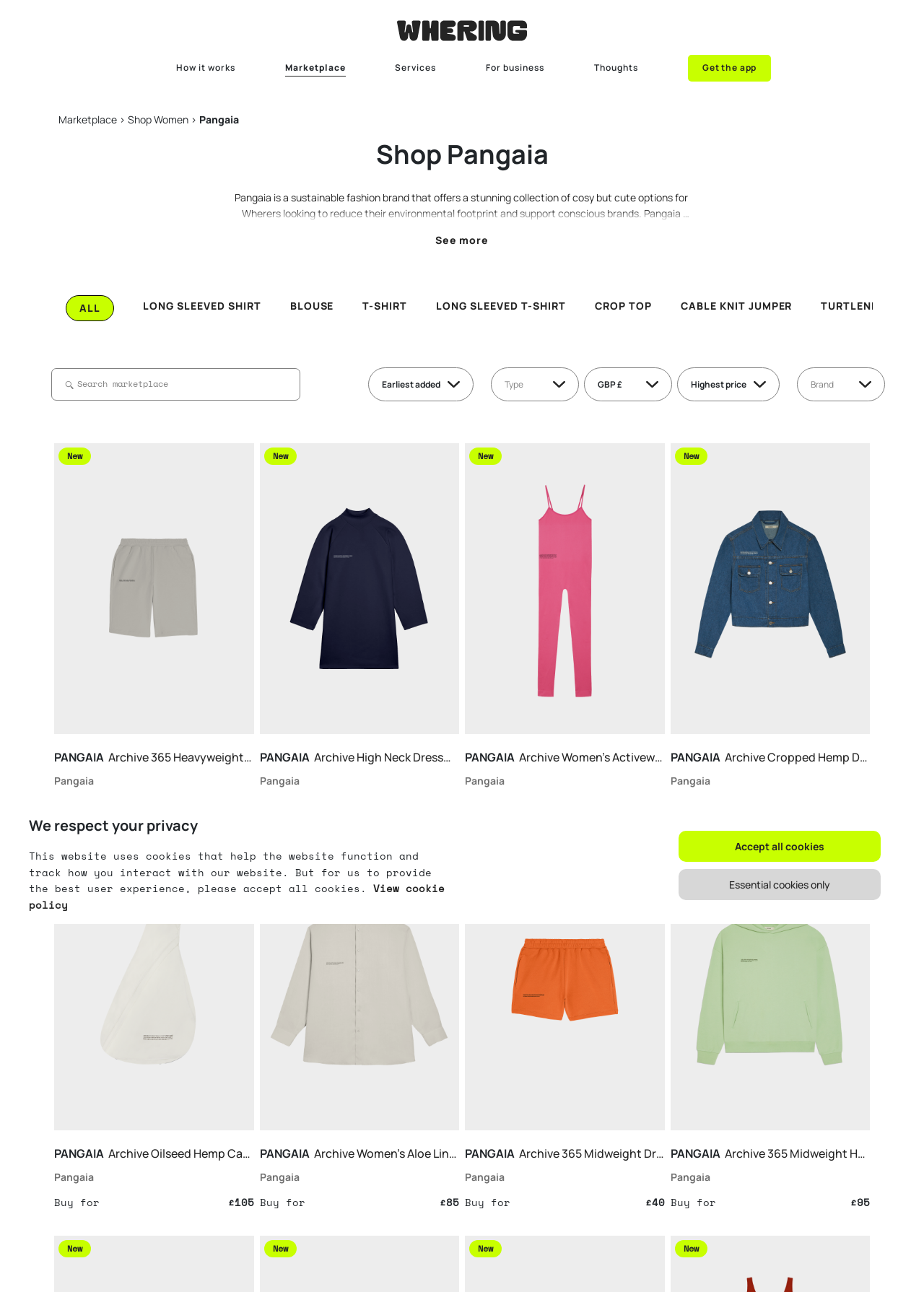Find the bounding box coordinates of the area that needs to be clicked in order to achieve the following instruction: "Search for something". The coordinates should be specified as four float numbers between 0 and 1, i.e., [left, top, right, bottom].

None